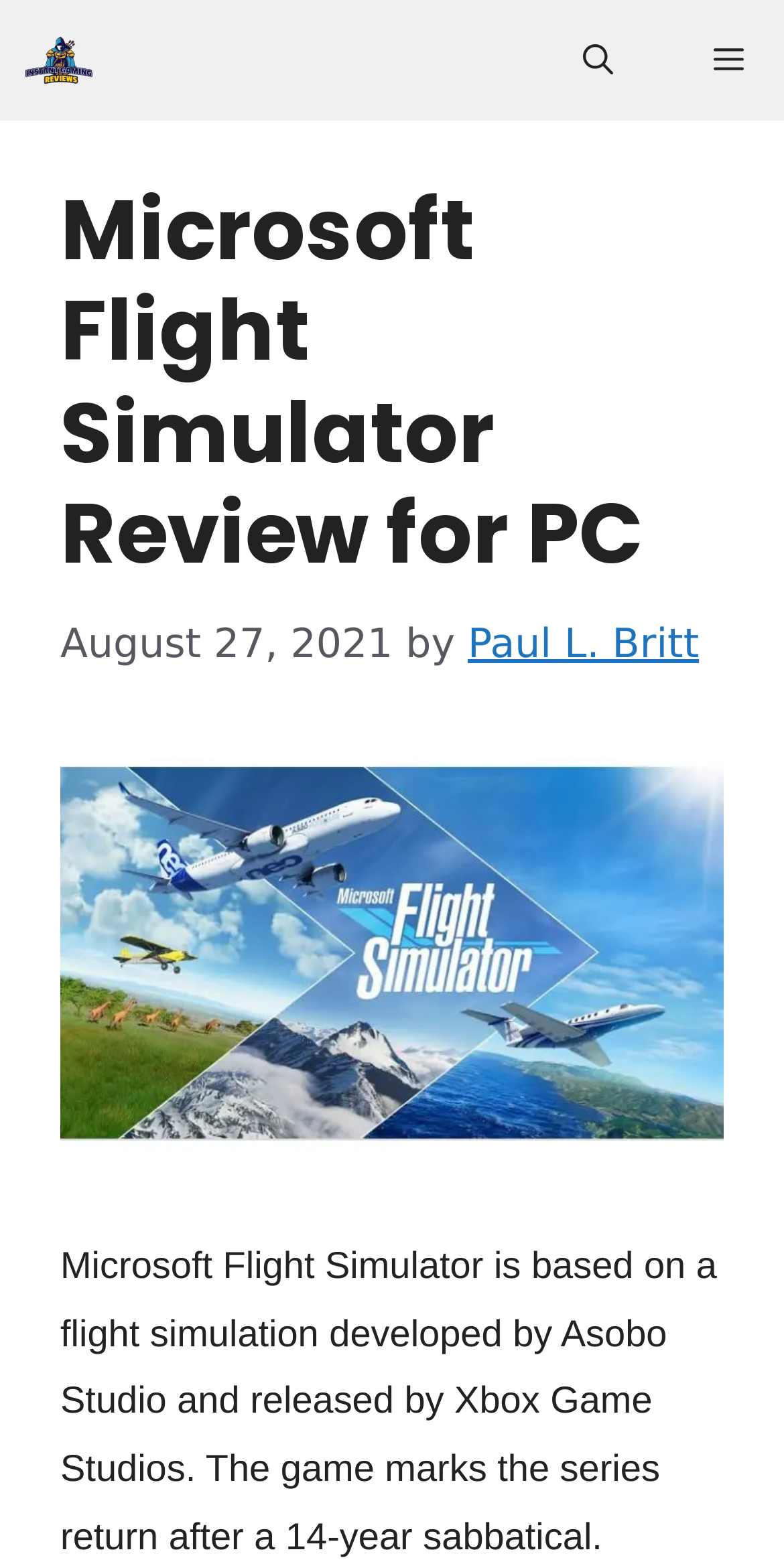Who is the author of the review?
Based on the screenshot, give a detailed explanation to answer the question.

The author of the review can be found in the text 'by Paul L. Britt' which is located below the heading and above the image of the game.